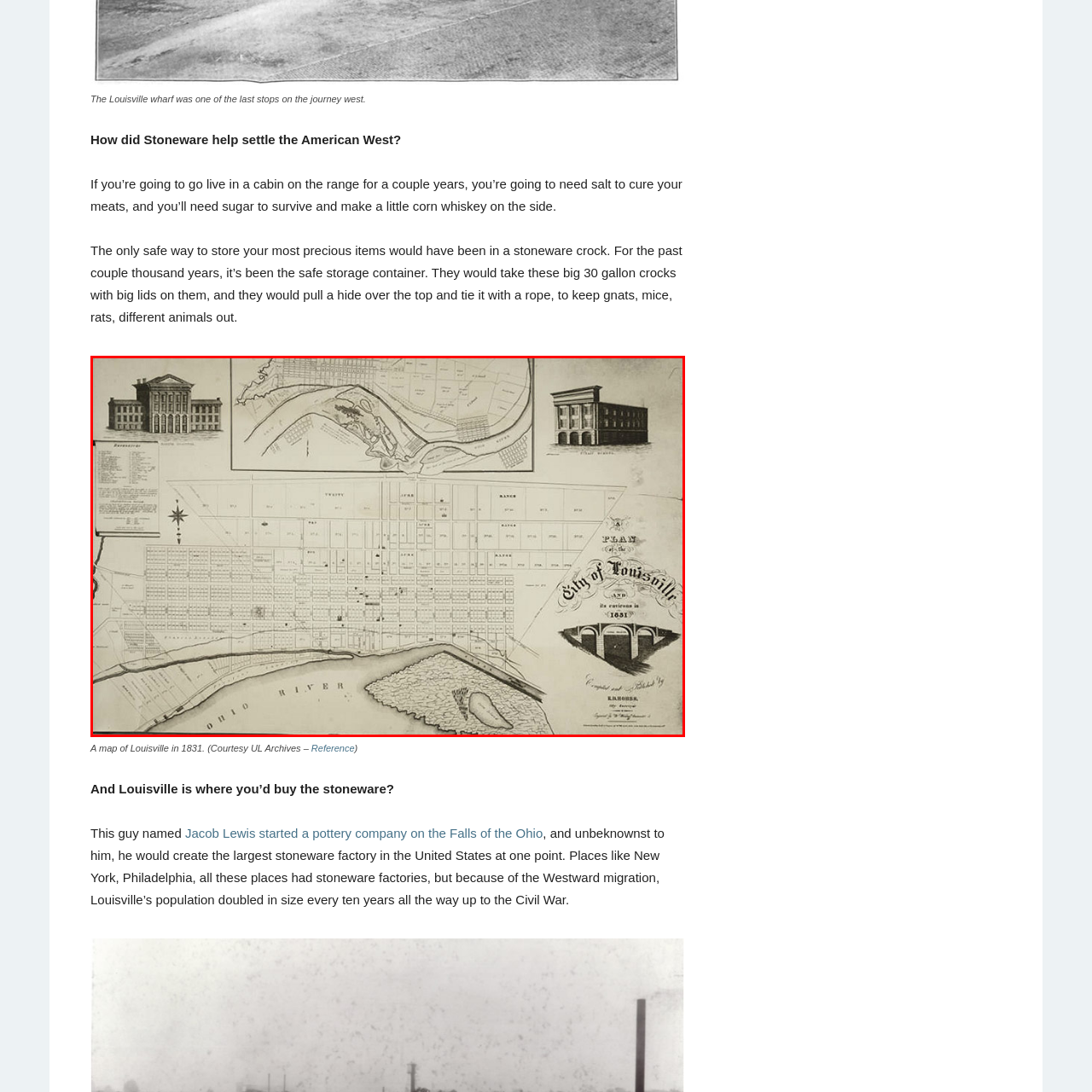Observe the highlighted image and answer the following: What type of industry did Louisville become an essential hub for?

Industry, including stoneware production